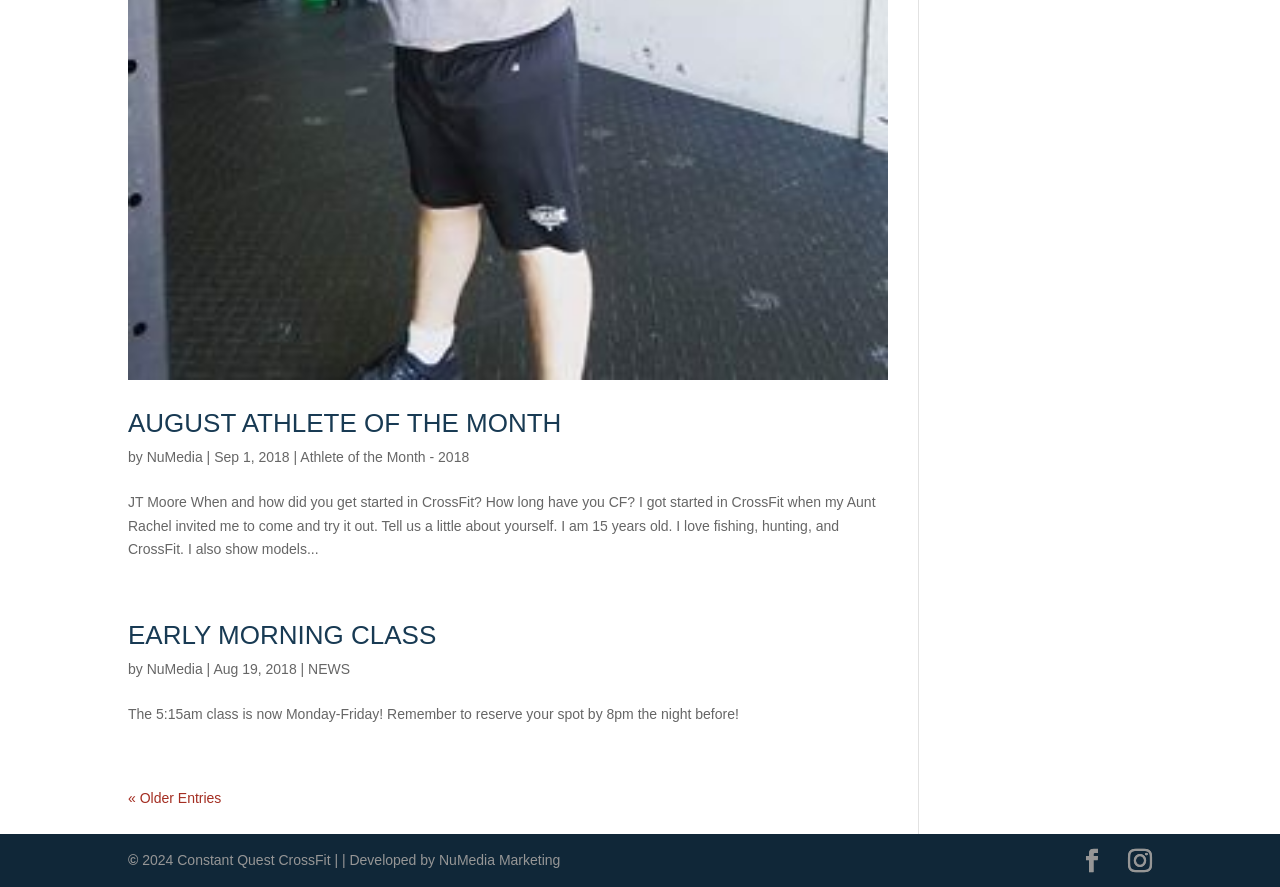Using the webpage screenshot, locate the HTML element that fits the following description and provide its bounding box: "NuMedia Marketing".

[0.343, 0.96, 0.438, 0.978]